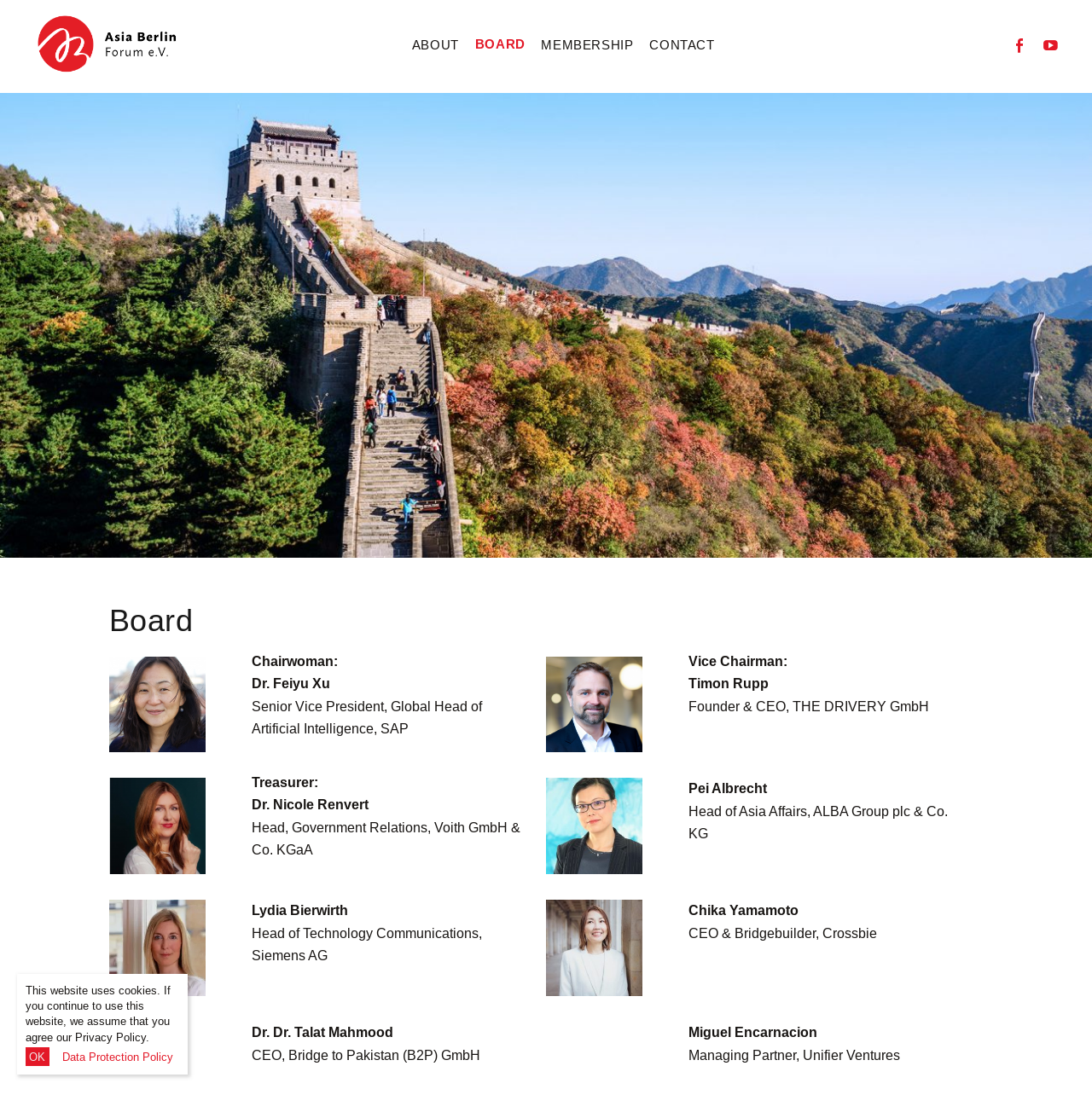What is the name of the chairwoman?
Answer the question with a single word or phrase, referring to the image.

Dr. Feiyu Xu